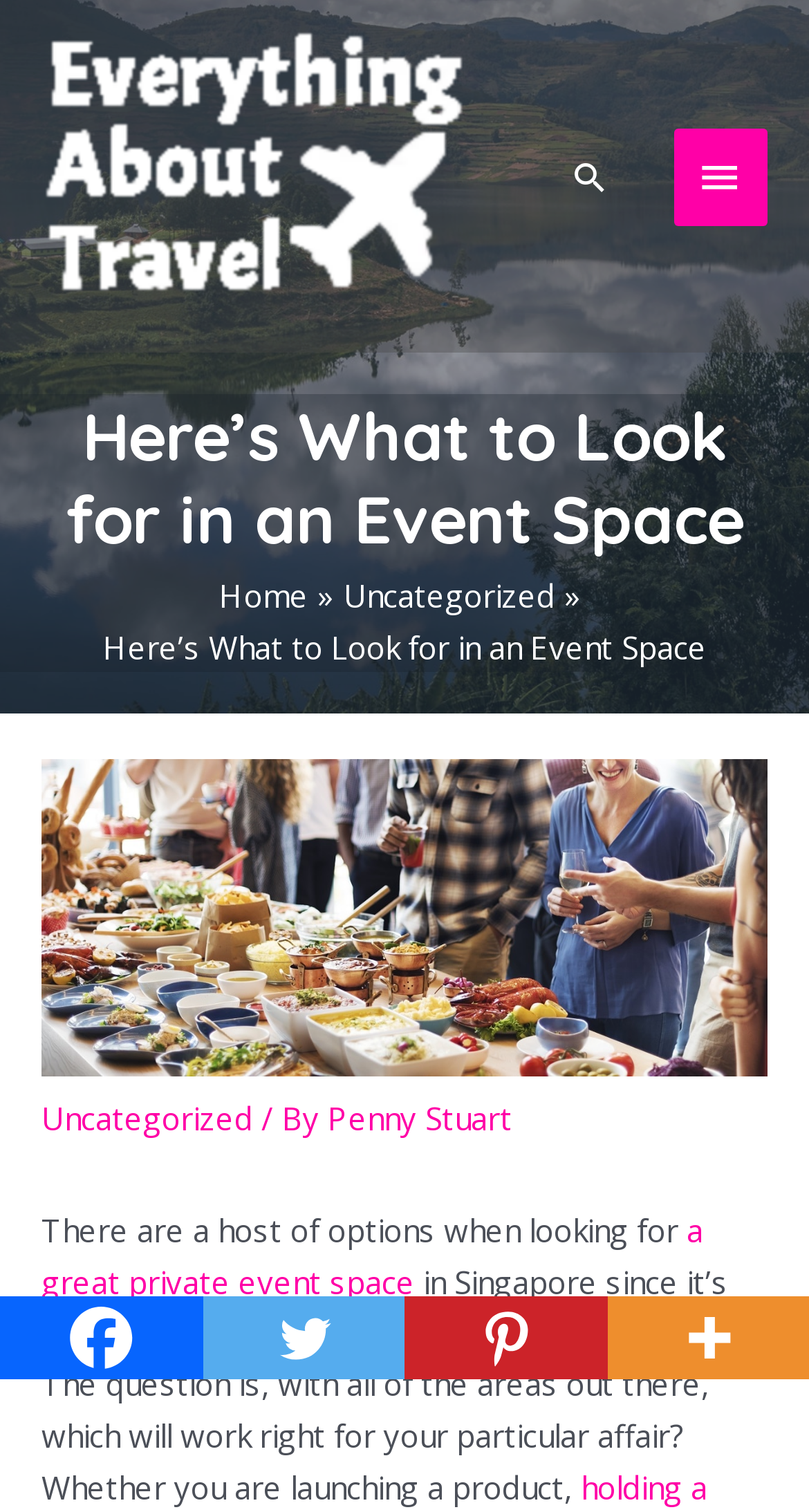What is the author of the article? Examine the screenshot and reply using just one word or a brief phrase.

Penny Stuart